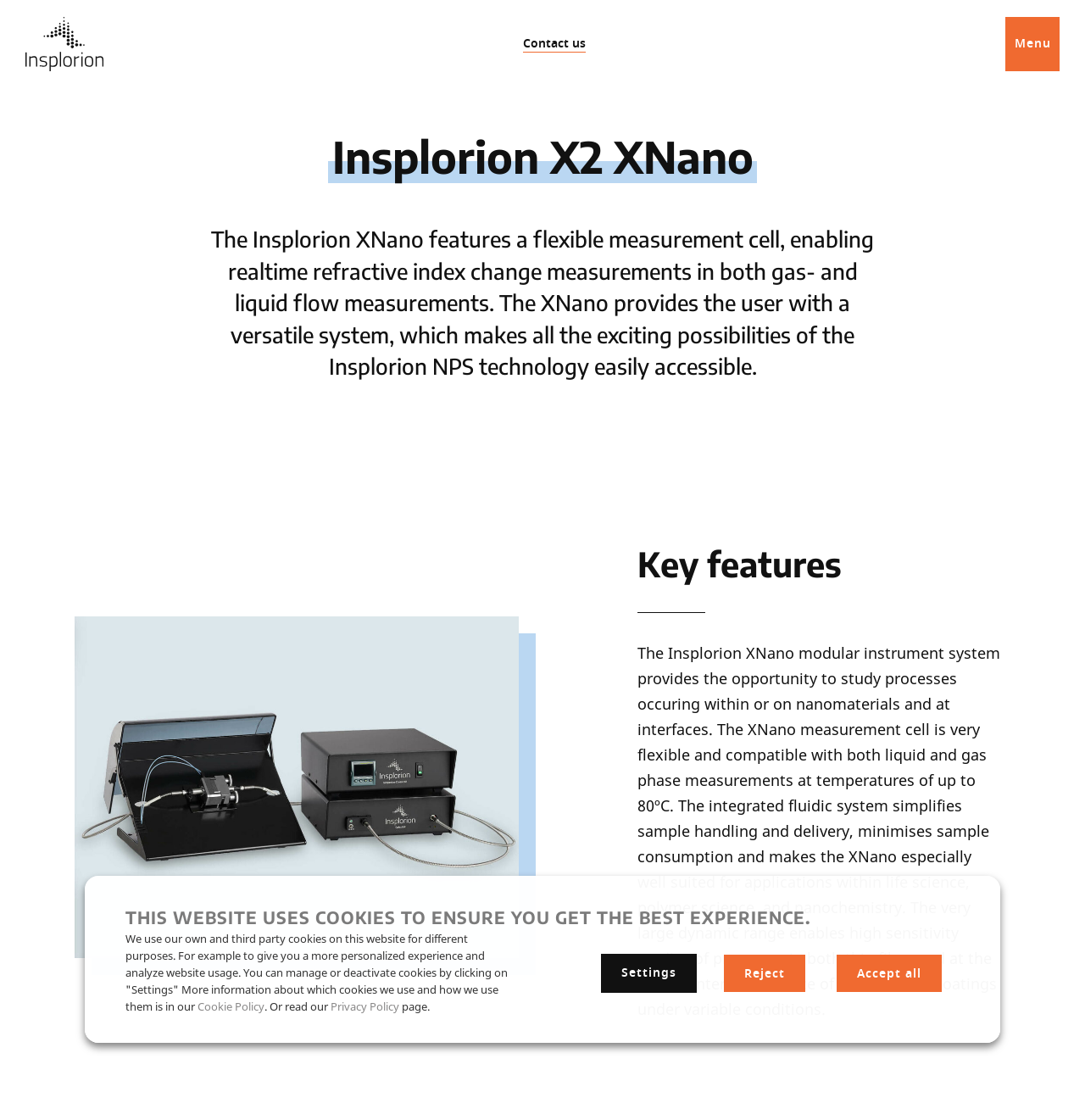Find the primary header on the webpage and provide its text.

Insplorion X2 XNano